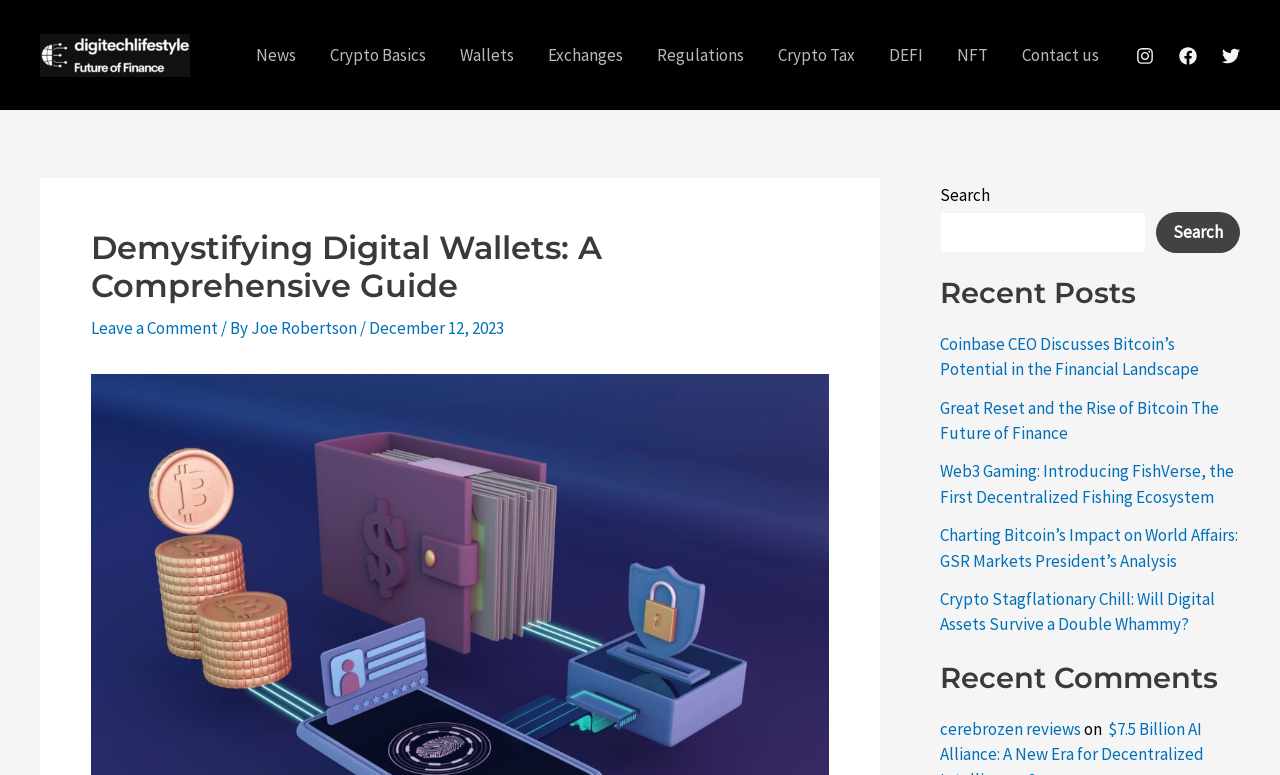Please identify the bounding box coordinates of the region to click in order to complete the given instruction: "Click the 'Add to cart' button". The coordinates should be four float numbers between 0 and 1, i.e., [left, top, right, bottom].

None